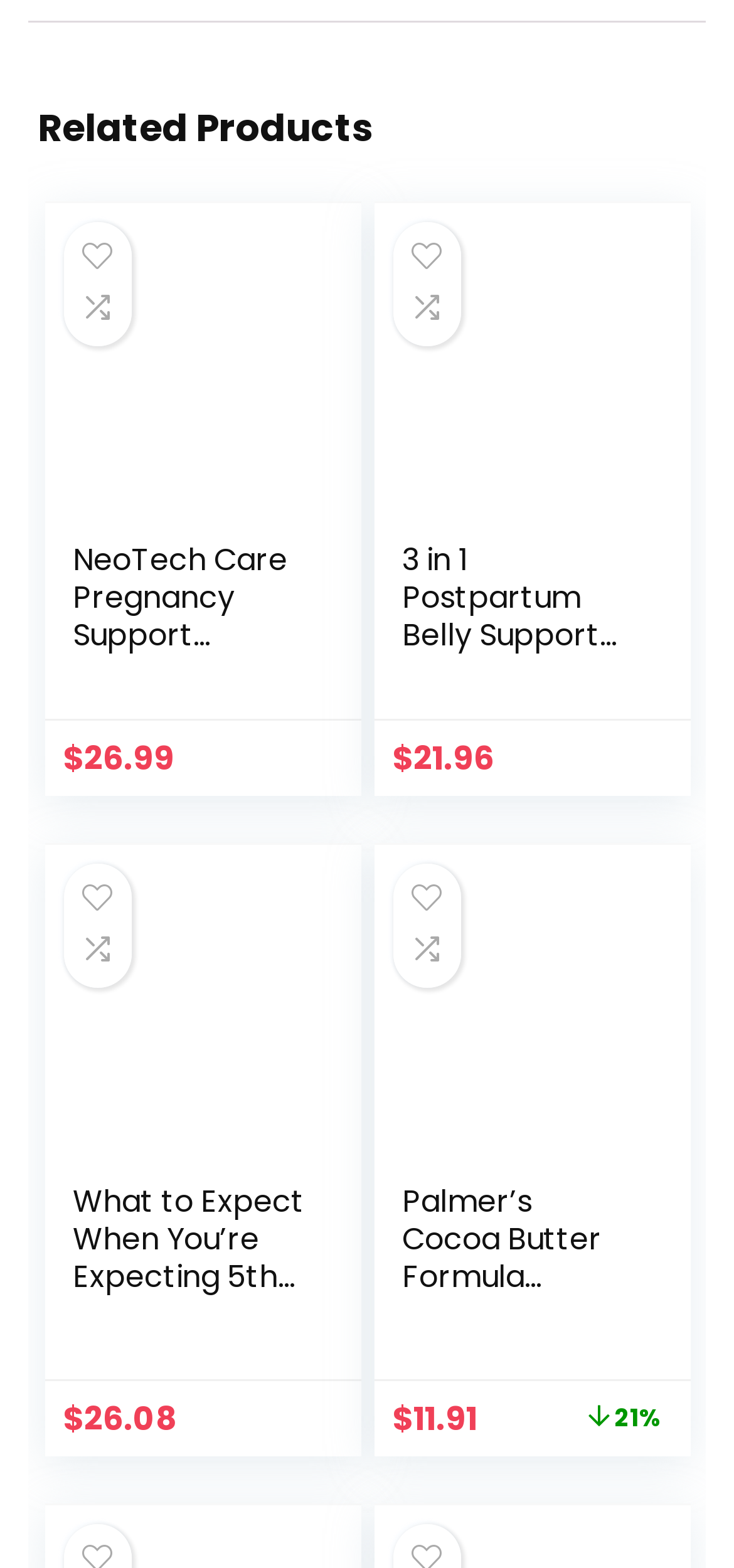How many links are there on this page?
Provide a comprehensive and detailed answer to the question.

I counted the number of link elements on the page, and there are 9 links in total.